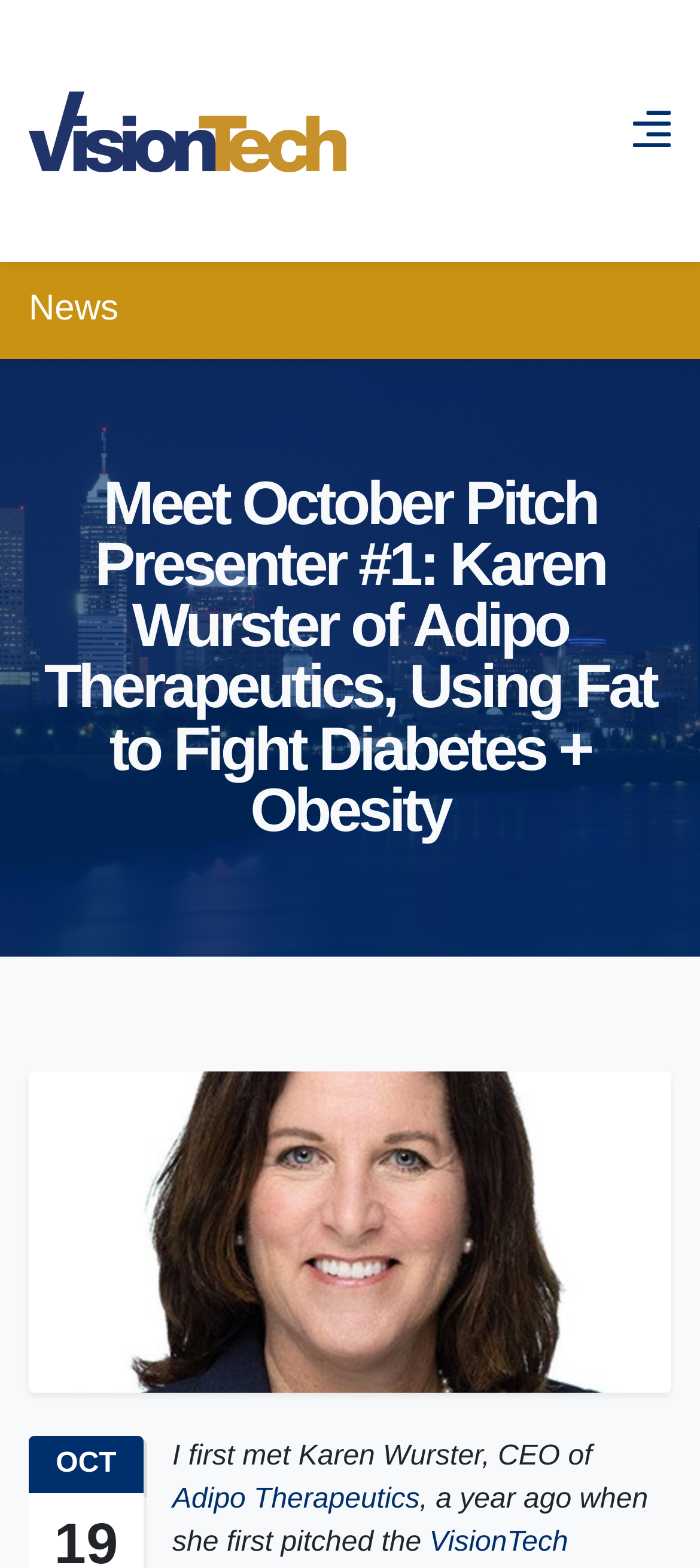Extract the bounding box of the UI element described as: "News".

[0.041, 0.184, 0.169, 0.209]